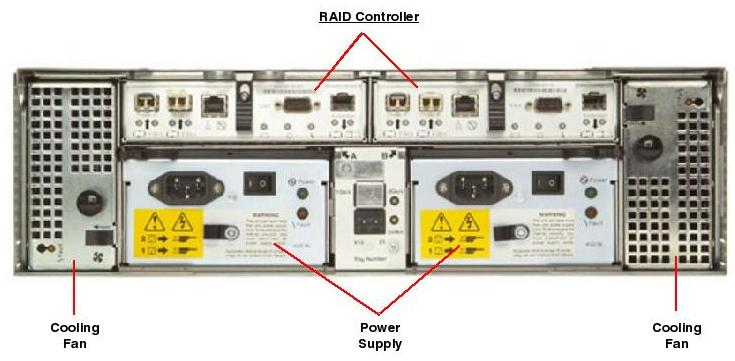Give a detailed explanation of what is happening in the image.

The image showcases the rear panel of the StorEdge 6130 Fibre Channel storage system. Prominently featured is the RAID controller, positioned centrally, ensuring efficient management of data storage and redundancy. Flanking the controller are two cooling fans, which play a crucial role in maintaining optimal operating temperatures and enhancing the system's reliability. 

At the bottom center, a power supply unit is displayed, providing necessary power to the entire system. The arrangement of these components highlights the thoughtful design intended for reliability and performance in data handling environments. This image is instrumental for understanding the structural layout and functional elements of the StorEdge 6130's hardware.